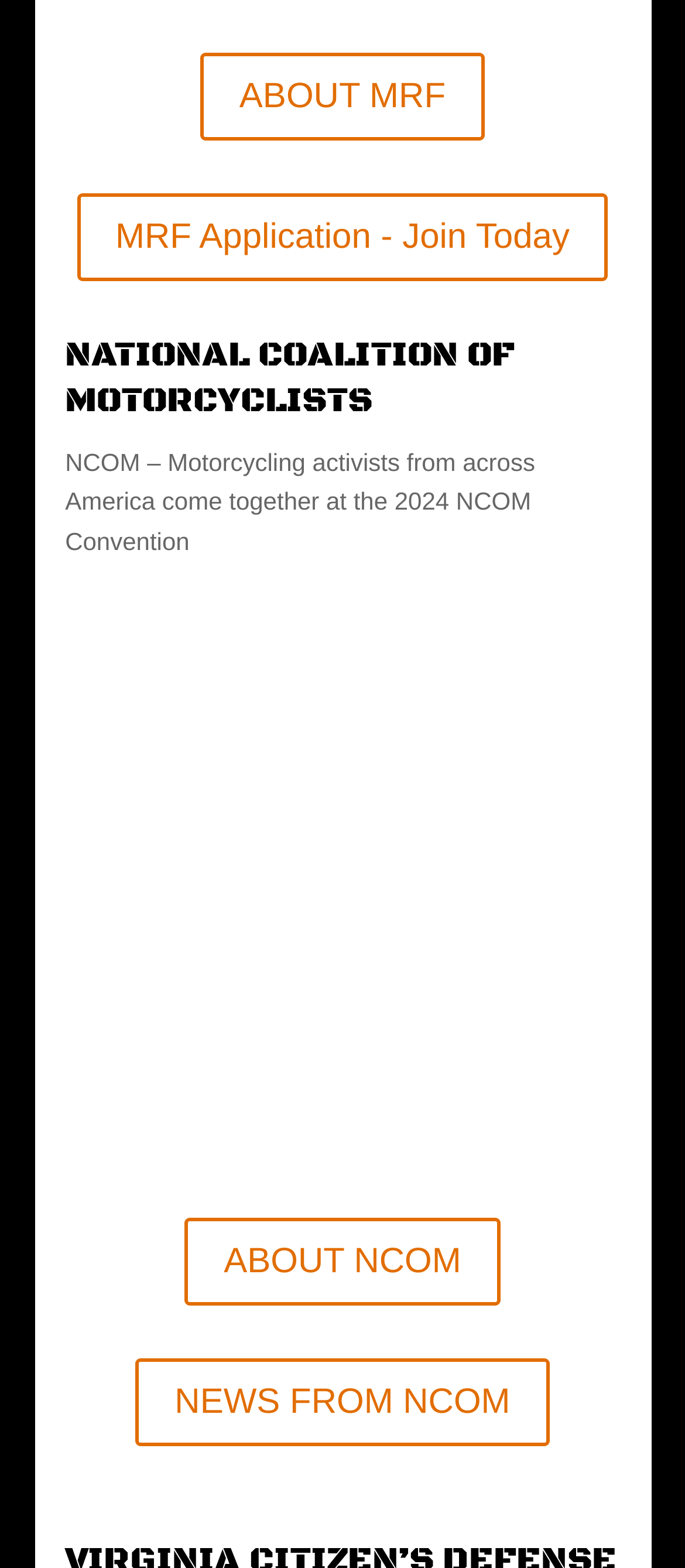Identify the bounding box of the HTML element described here: "MRF Application - Join Today". Provide the coordinates as four float numbers between 0 and 1: [left, top, right, bottom].

[0.112, 0.123, 0.888, 0.179]